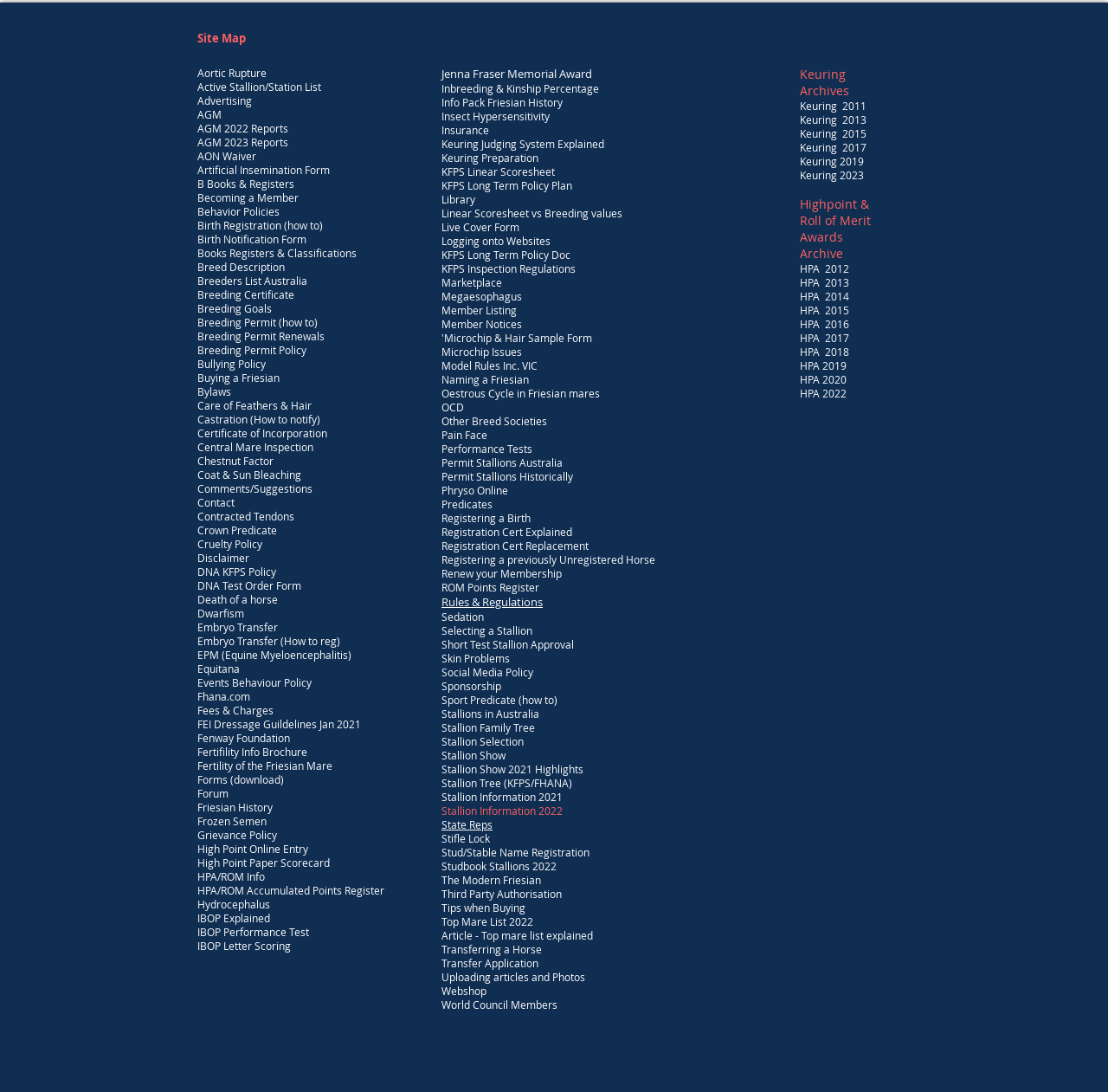Can you find the bounding box coordinates of the area I should click to execute the following instruction: "Go to the Products page"?

None